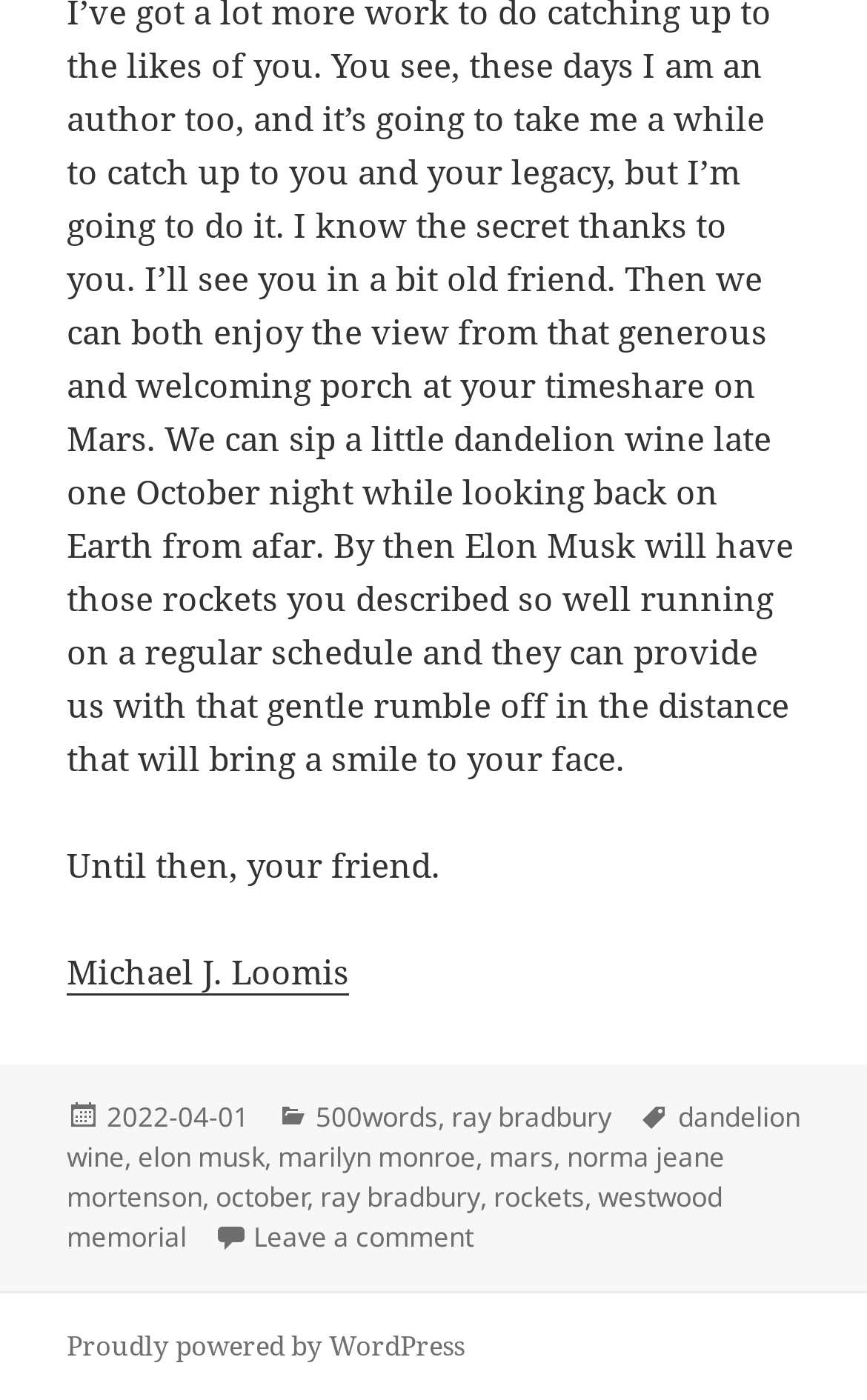Analyze the image and provide a detailed answer to the question: What is the date mentioned in the footer?

In the footer section, there is a link '2022-04-01' which suggests that it is a date, possibly the date of posting.